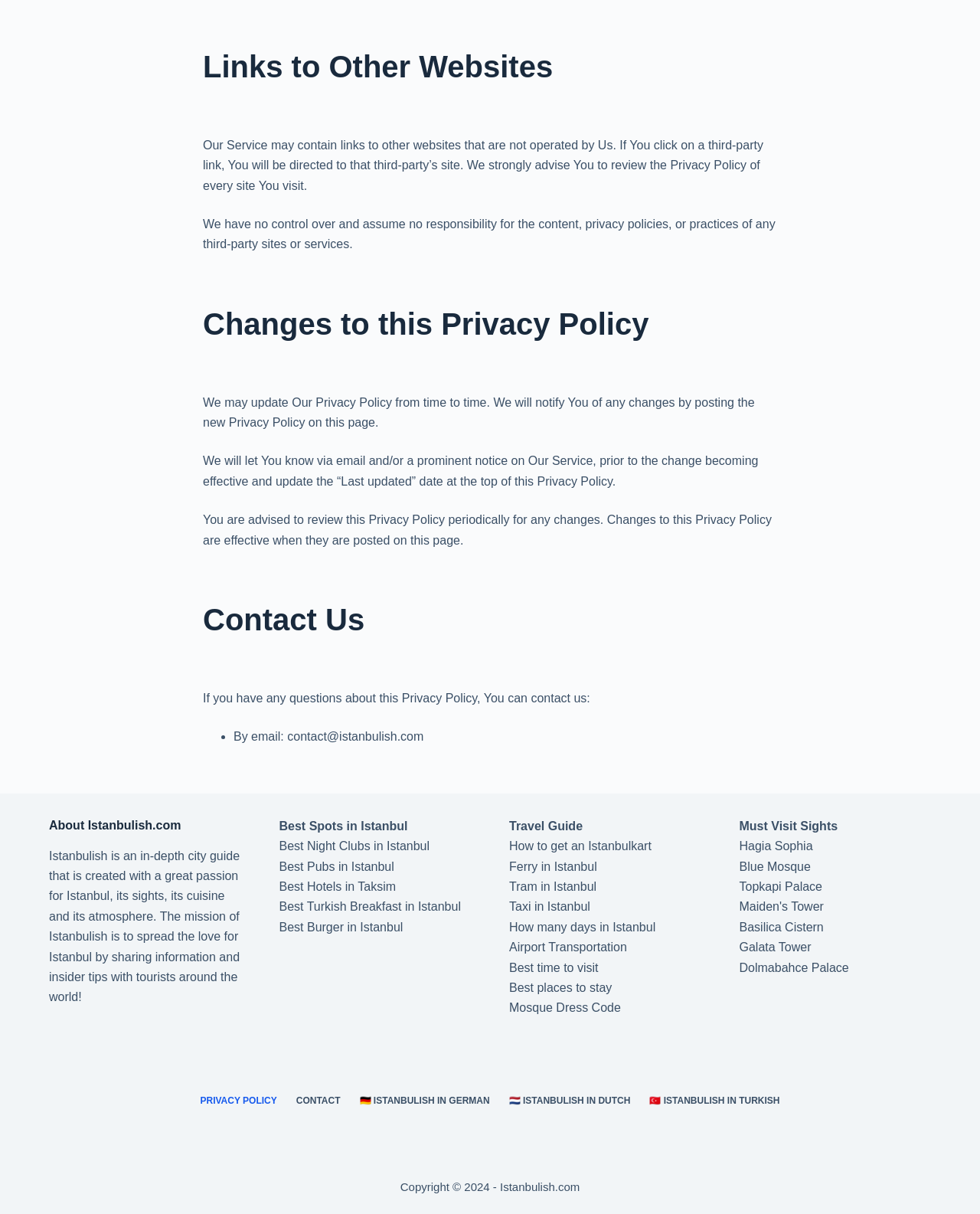Locate the bounding box coordinates of the area you need to click to fulfill this instruction: 'Read about 'Hagia Sophia''. The coordinates must be in the form of four float numbers ranging from 0 to 1: [left, top, right, bottom].

[0.754, 0.692, 0.829, 0.702]